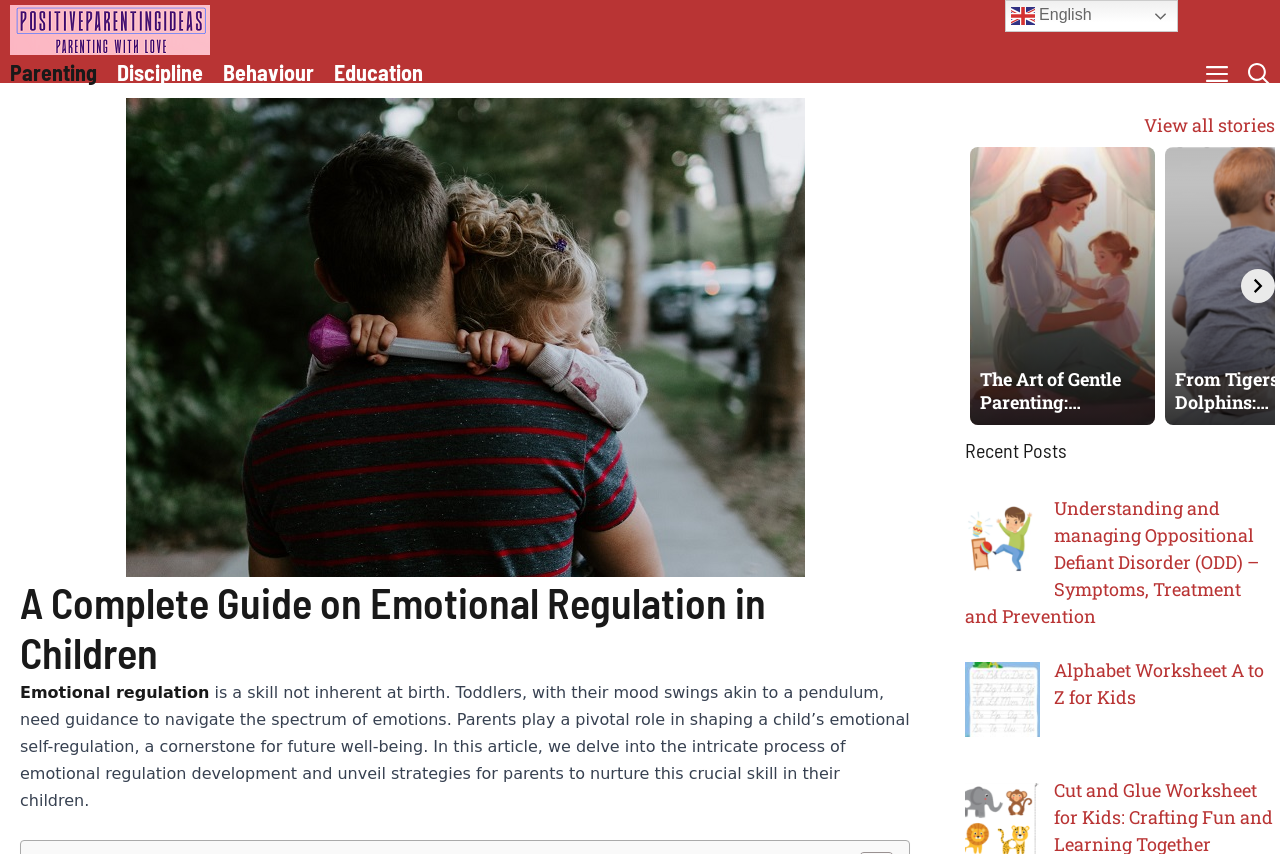Locate the bounding box coordinates of the element that should be clicked to fulfill the instruction: "Click the 'View all stories' link".

[0.894, 0.132, 0.996, 0.16]